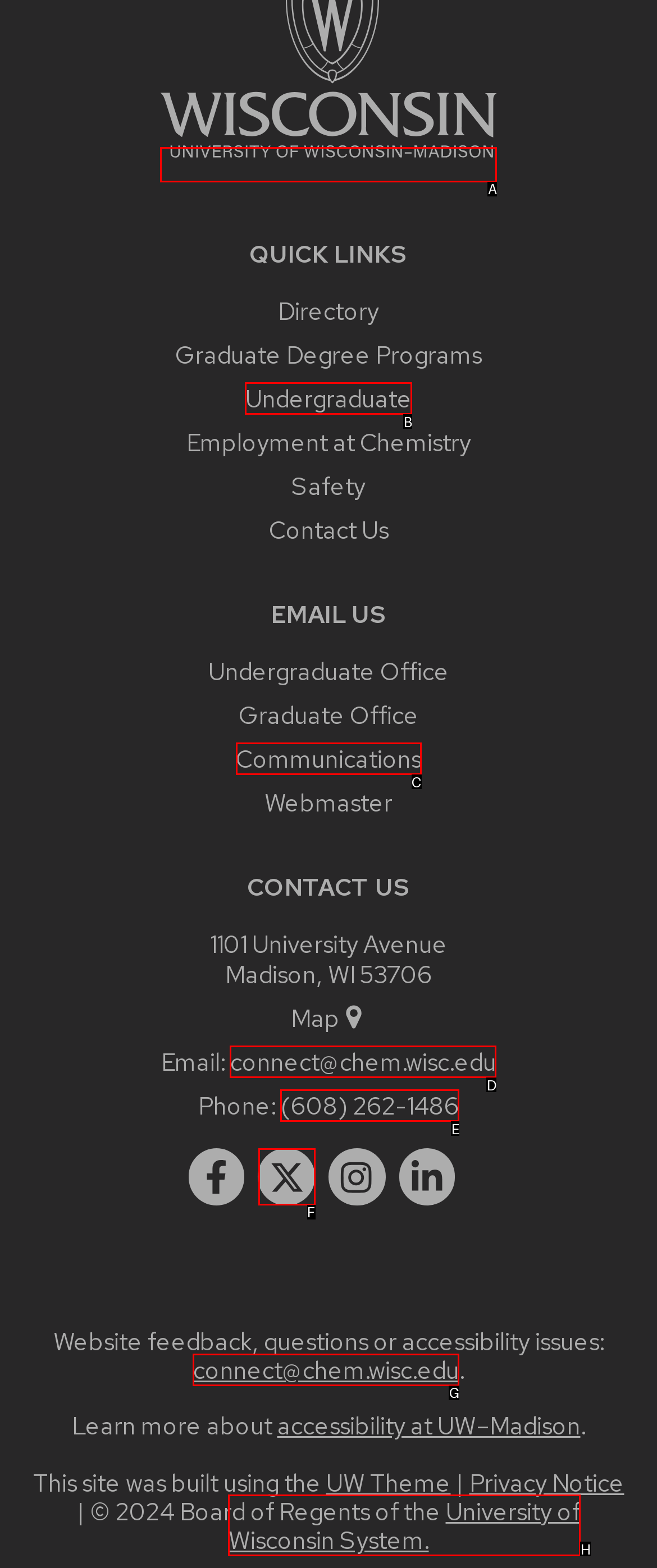Identify the HTML element to click to execute this task: Visit the main university website Respond with the letter corresponding to the proper option.

A